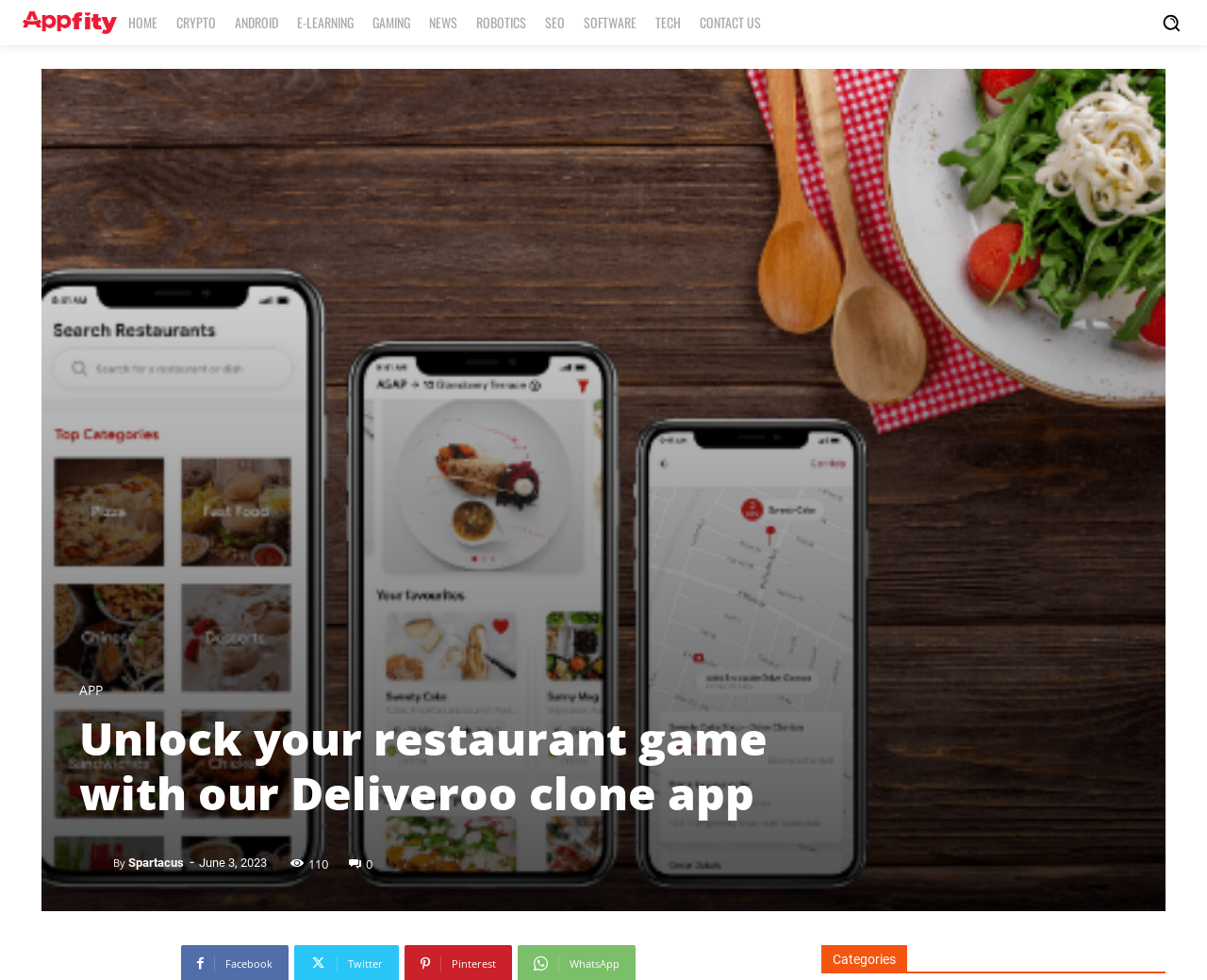Respond to the question below with a single word or phrase:
What is the name of the Deliveroo clone app?

Spartacus